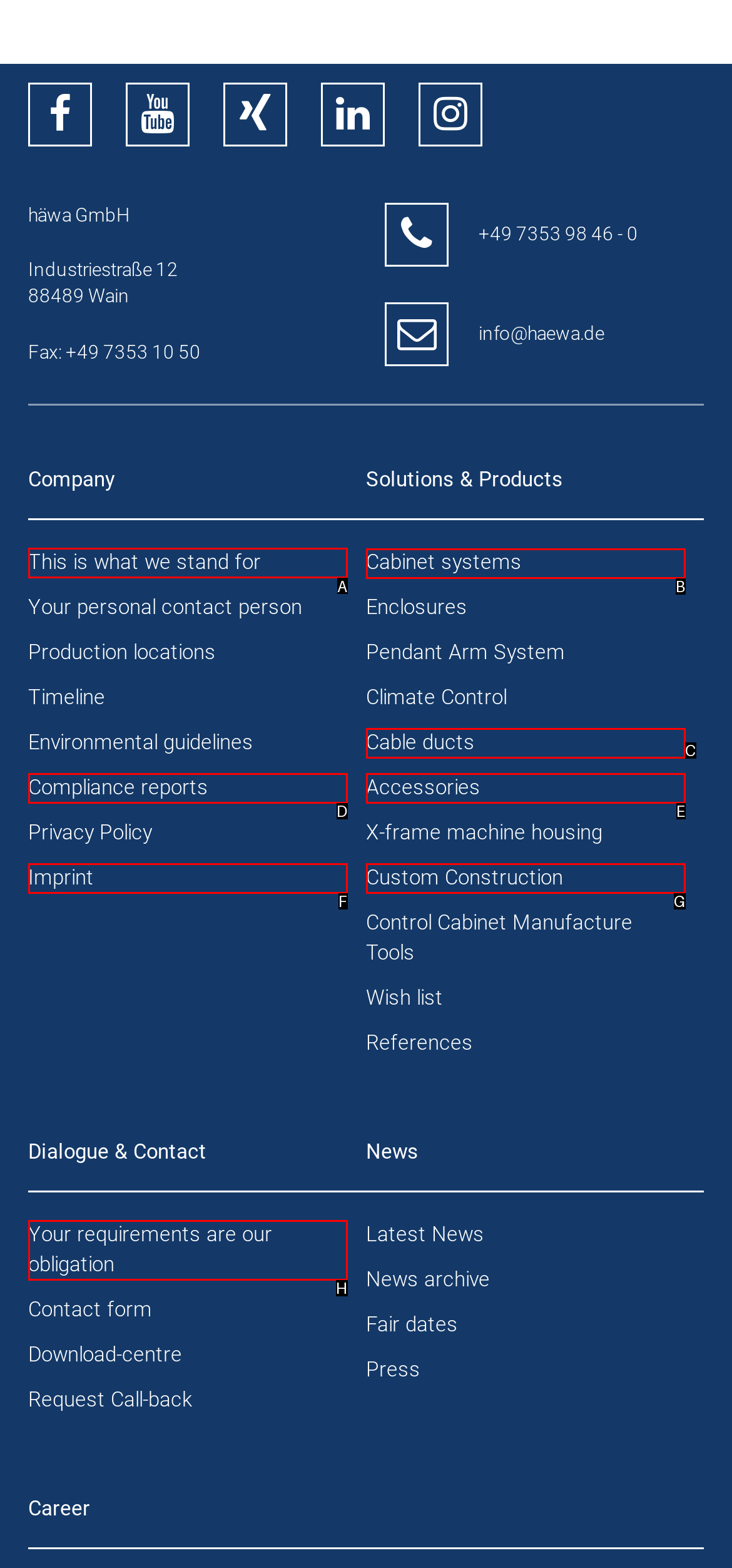Select the appropriate HTML element to click for the following task: View the cabinet systems page
Answer with the letter of the selected option from the given choices directly.

B